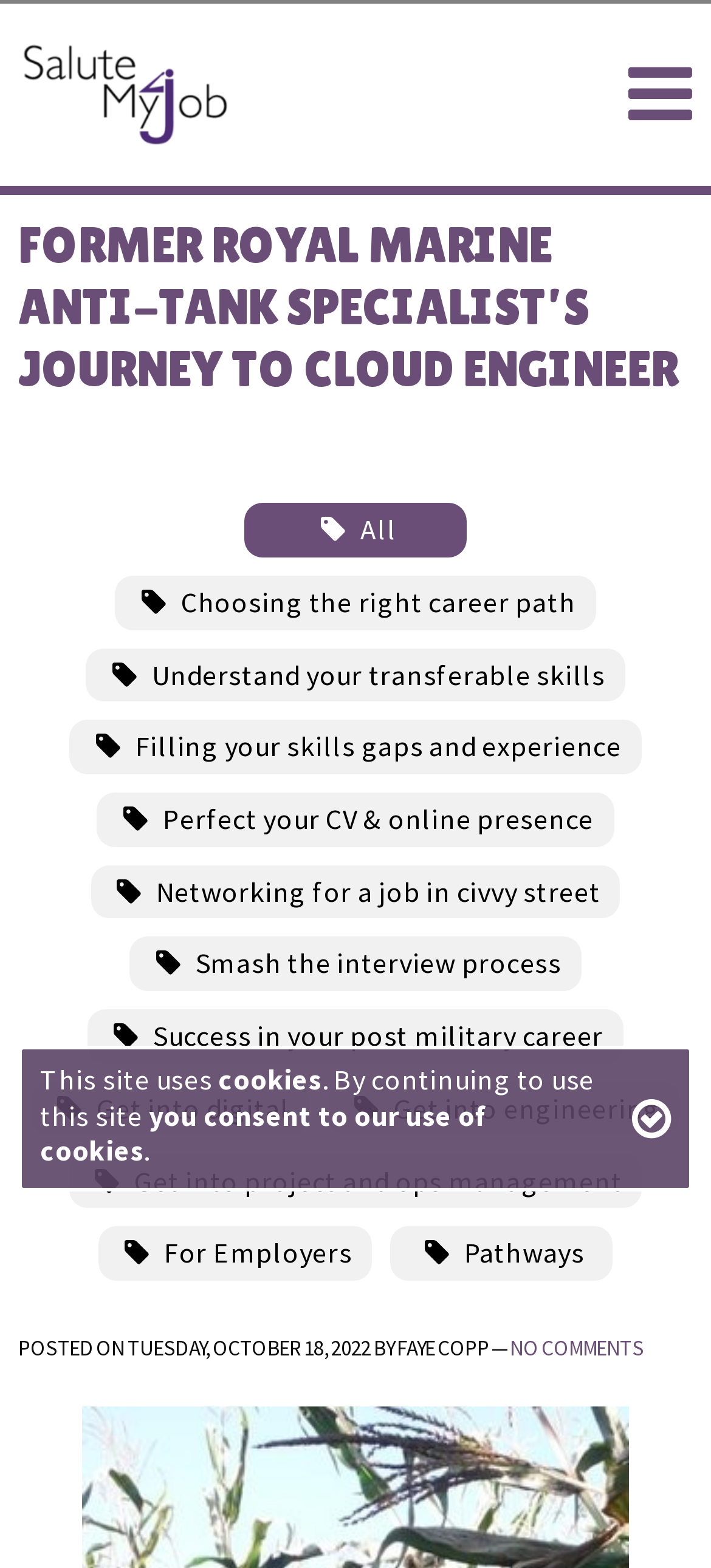Find the bounding box coordinates of the area to click in order to follow the instruction: "View the post details".

[0.026, 0.85, 0.905, 0.868]